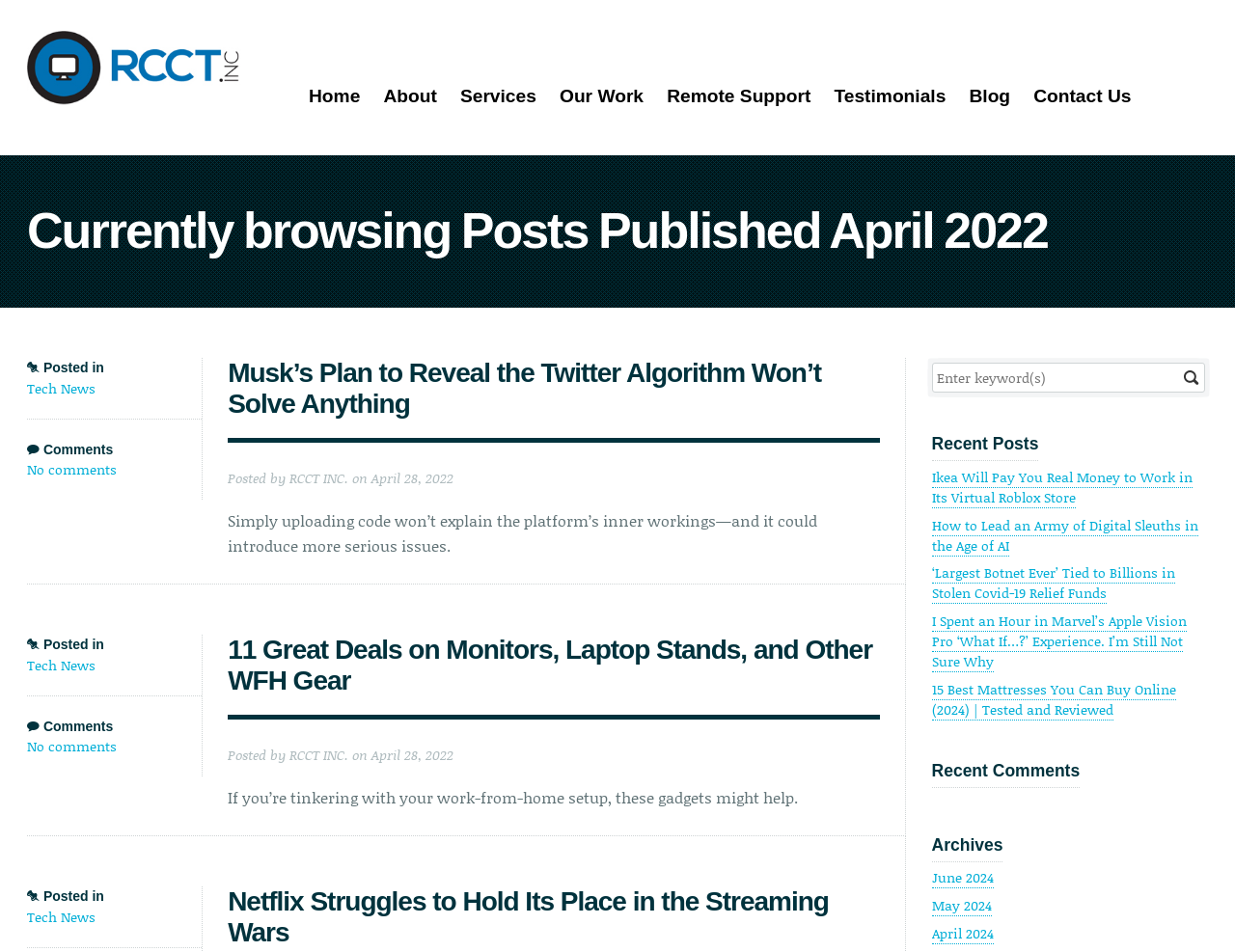How many articles are displayed on the webpage?
Using the visual information from the image, give a one-word or short-phrase answer.

2